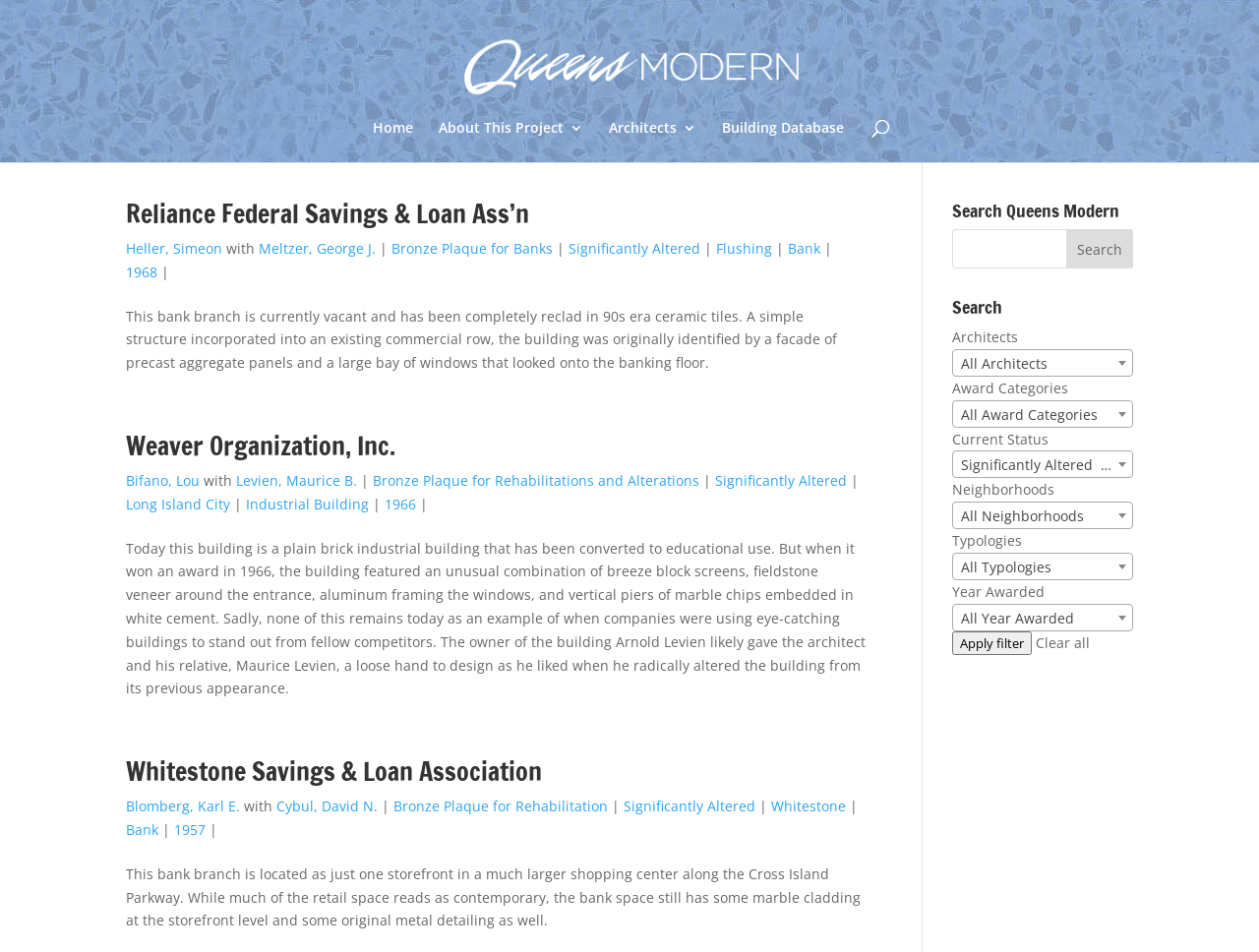Bounding box coordinates are specified in the format (top-left x, top-left y, bottom-right x, bottom-right y). All values are floating point numbers bounded between 0 and 1. Please provide the bounding box coordinate of the region this sentence describes: Whitestone Savings & Loan Association

[0.1, 0.791, 0.43, 0.83]